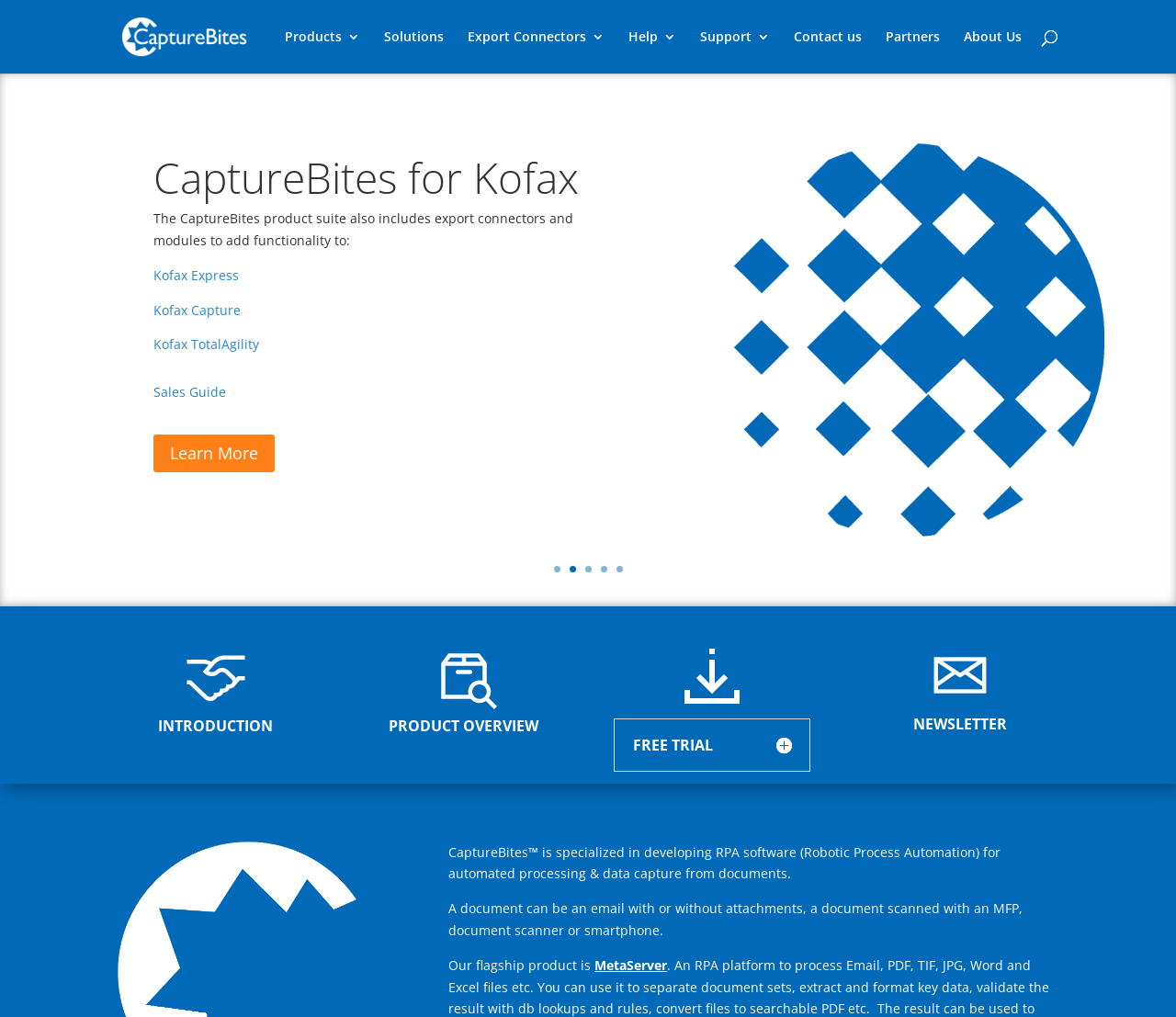How many links are there in the top navigation bar?
Examine the image and give a concise answer in one word or a short phrase.

7